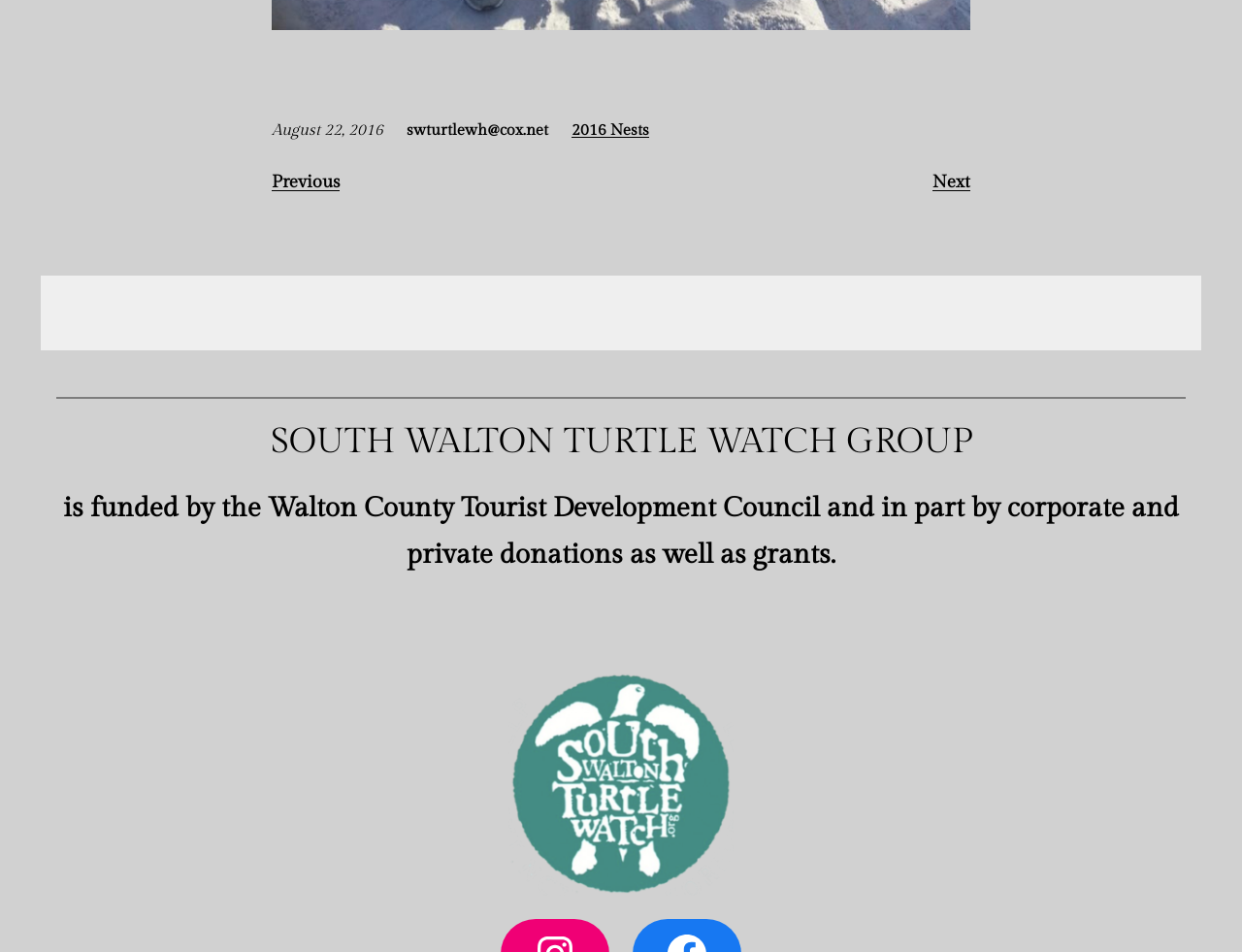Provide a brief response to the question below using one word or phrase:
What is the date mentioned?

August 22, 2016